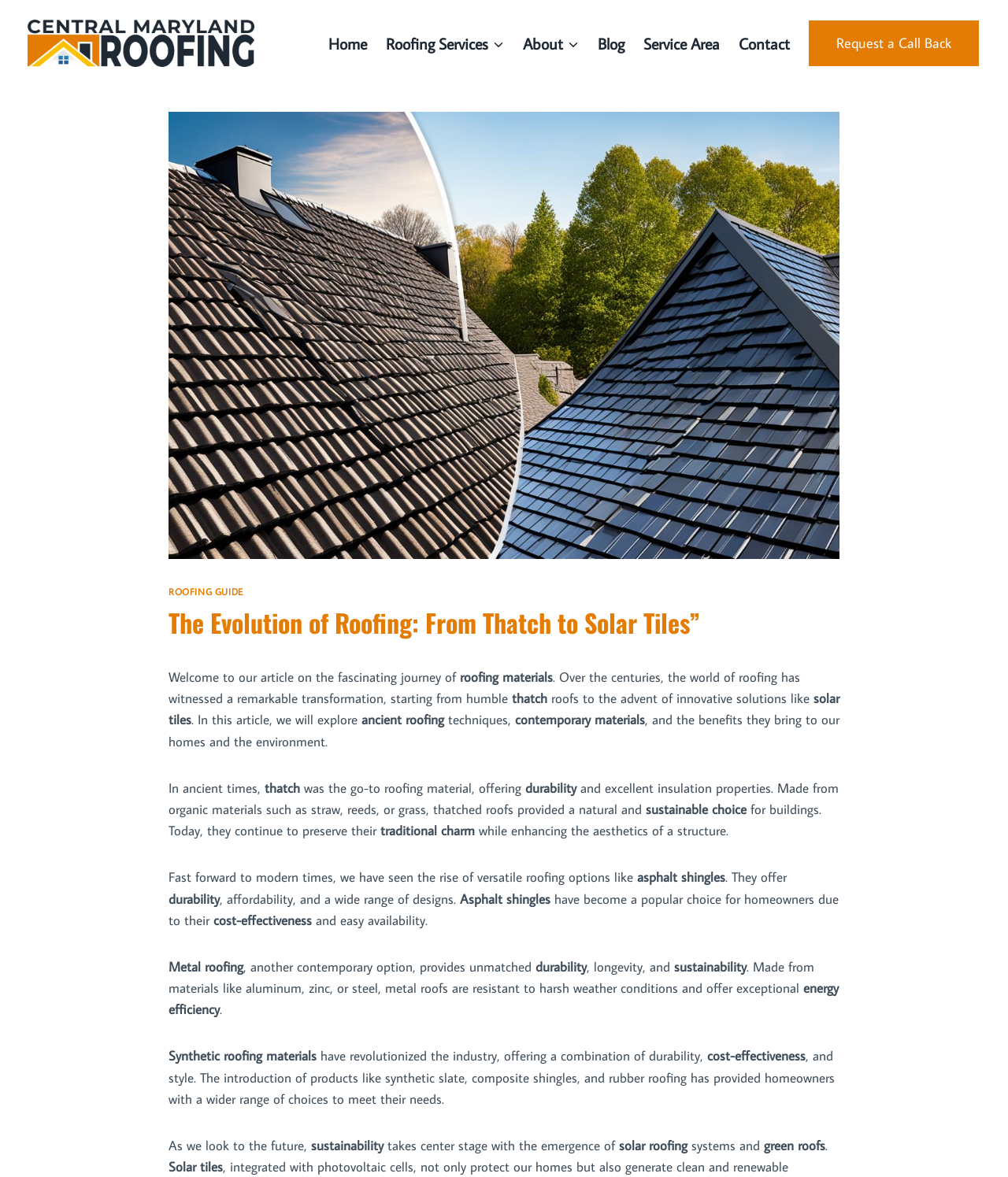Please find the bounding box coordinates of the clickable region needed to complete the following instruction: "Request a call back". The bounding box coordinates must consist of four float numbers between 0 and 1, i.e., [left, top, right, bottom].

[0.801, 0.016, 0.973, 0.058]